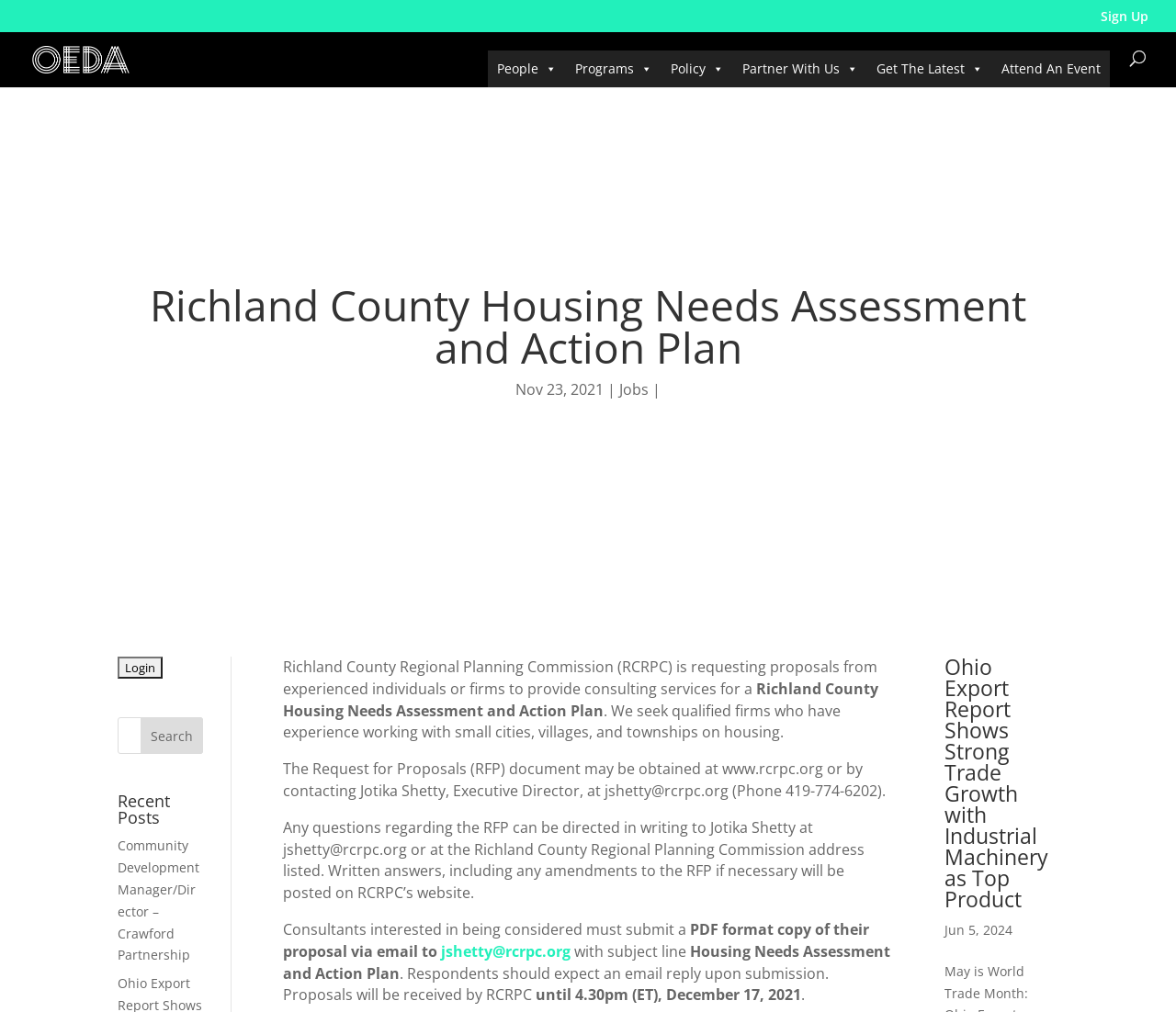Locate the bounding box coordinates of the area to click to fulfill this instruction: "Login". The bounding box should be presented as four float numbers between 0 and 1, in the order [left, top, right, bottom].

[0.1, 0.649, 0.138, 0.671]